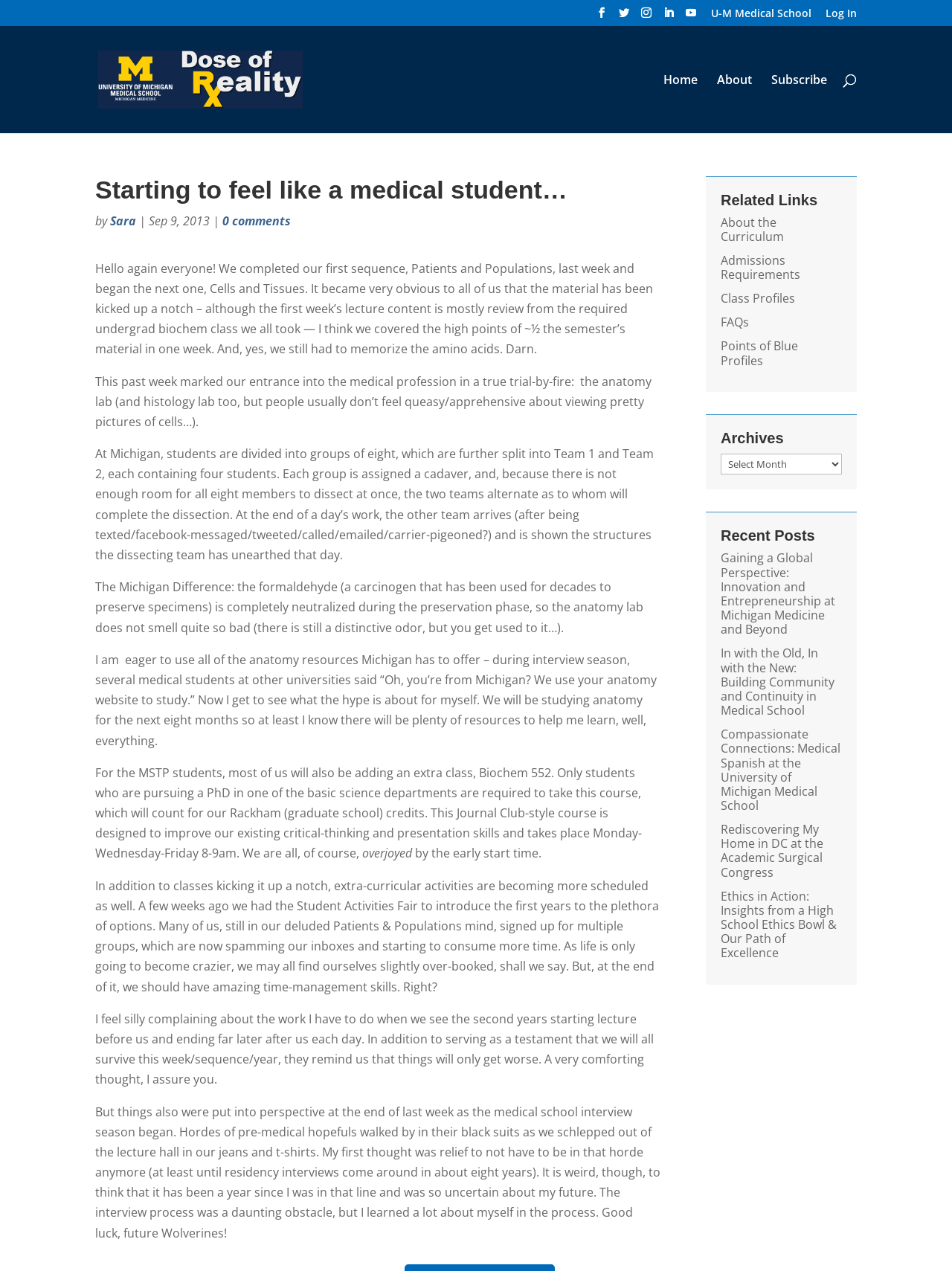How many links are there in the 'Related Links' section?
Answer briefly with a single word or phrase based on the image.

5